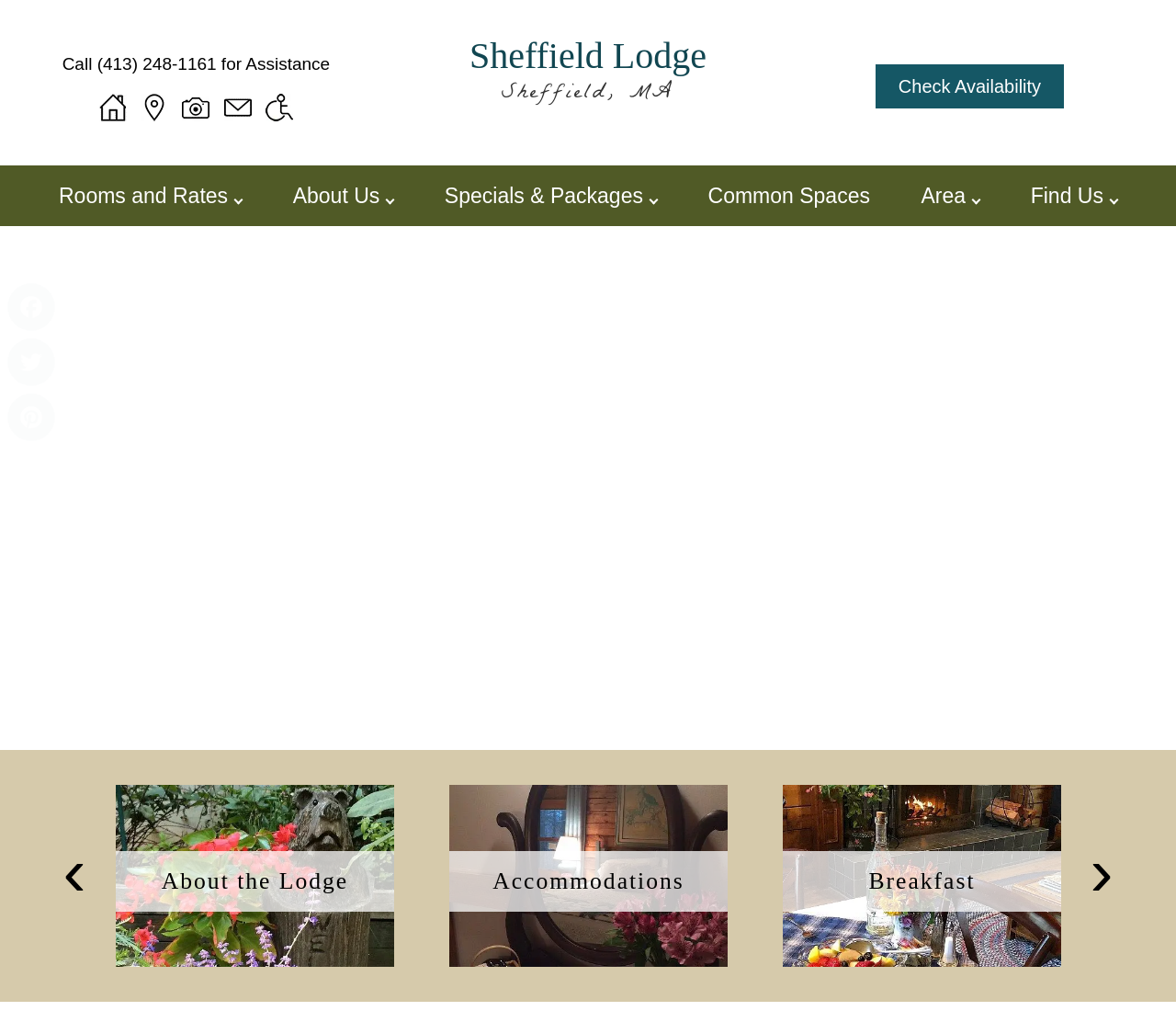Please provide the bounding box coordinates for the element that needs to be clicked to perform the following instruction: "Go to the 'Rooms and Rates' page". The coordinates should be given as four float numbers between 0 and 1, i.e., [left, top, right, bottom].

[0.05, 0.162, 0.194, 0.221]